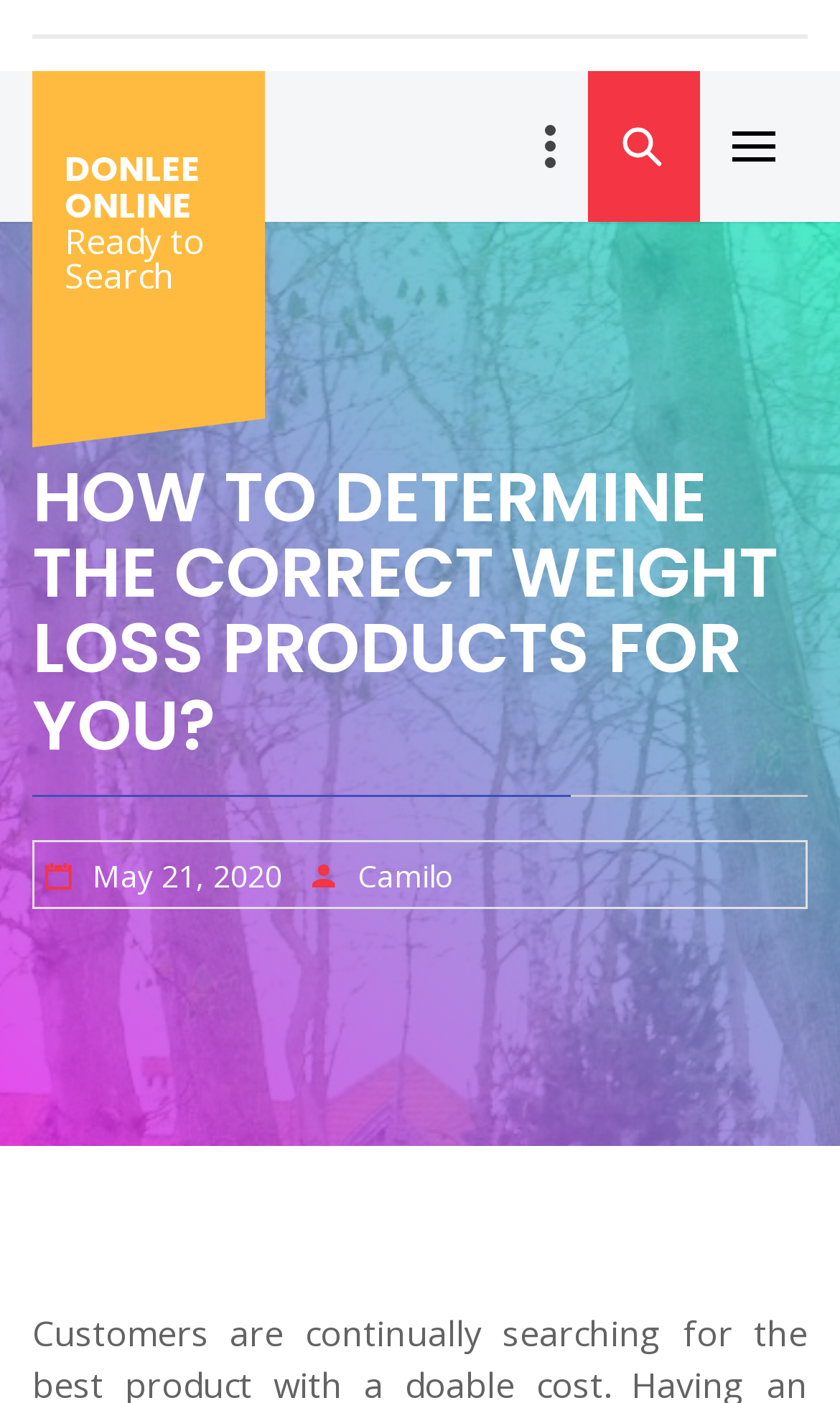Provide the bounding box for the UI element matching this description: "Primary Menu".

[0.846, 0.074, 0.949, 0.135]